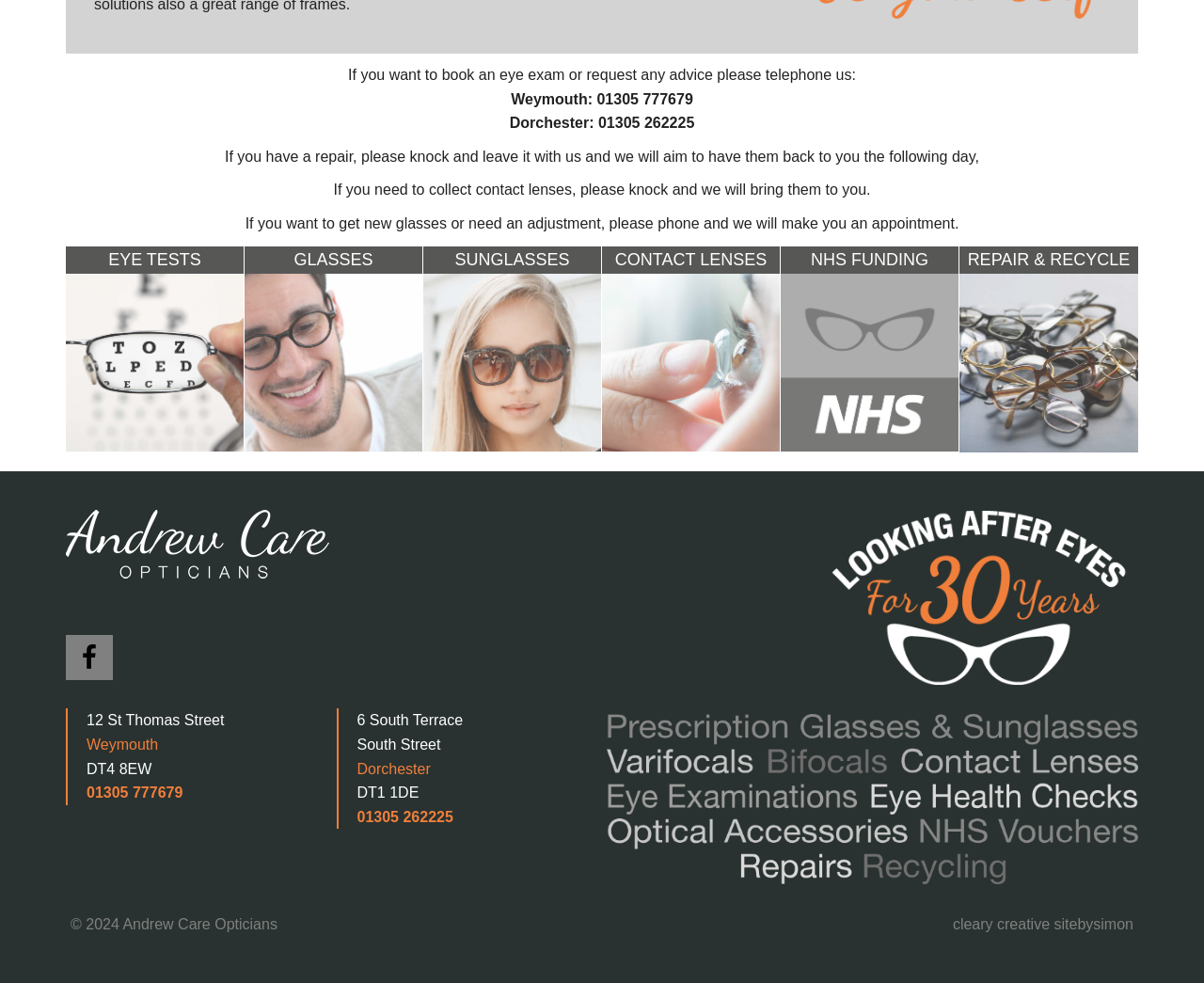Determine the bounding box coordinates of the clickable element to complete this instruction: "Go to MARJORIE LIU's homepage". Provide the coordinates in the format of four float numbers between 0 and 1, [left, top, right, bottom].

None